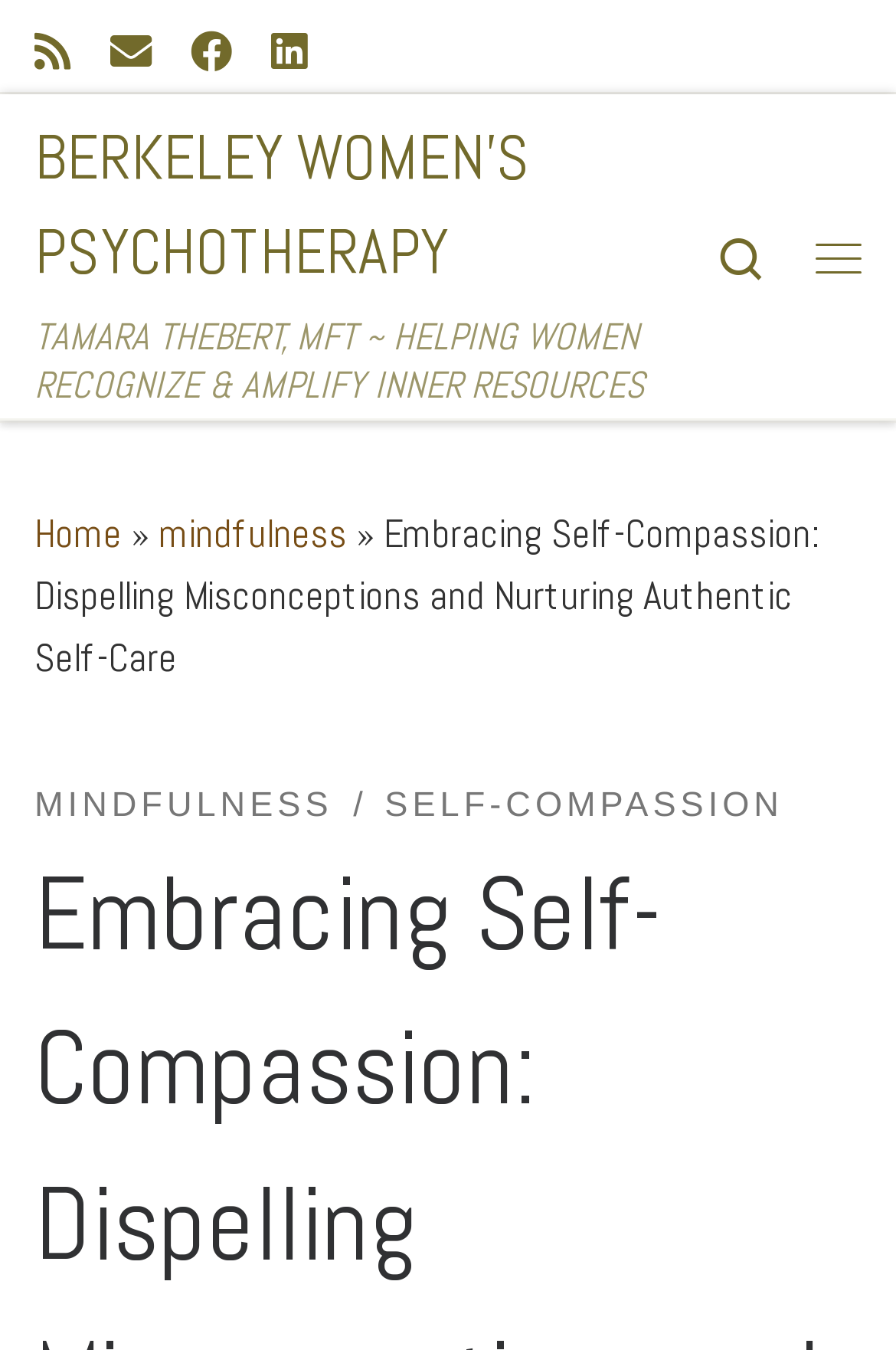What is the purpose of the button with the icon?
From the image, respond using a single word or phrase.

Menu